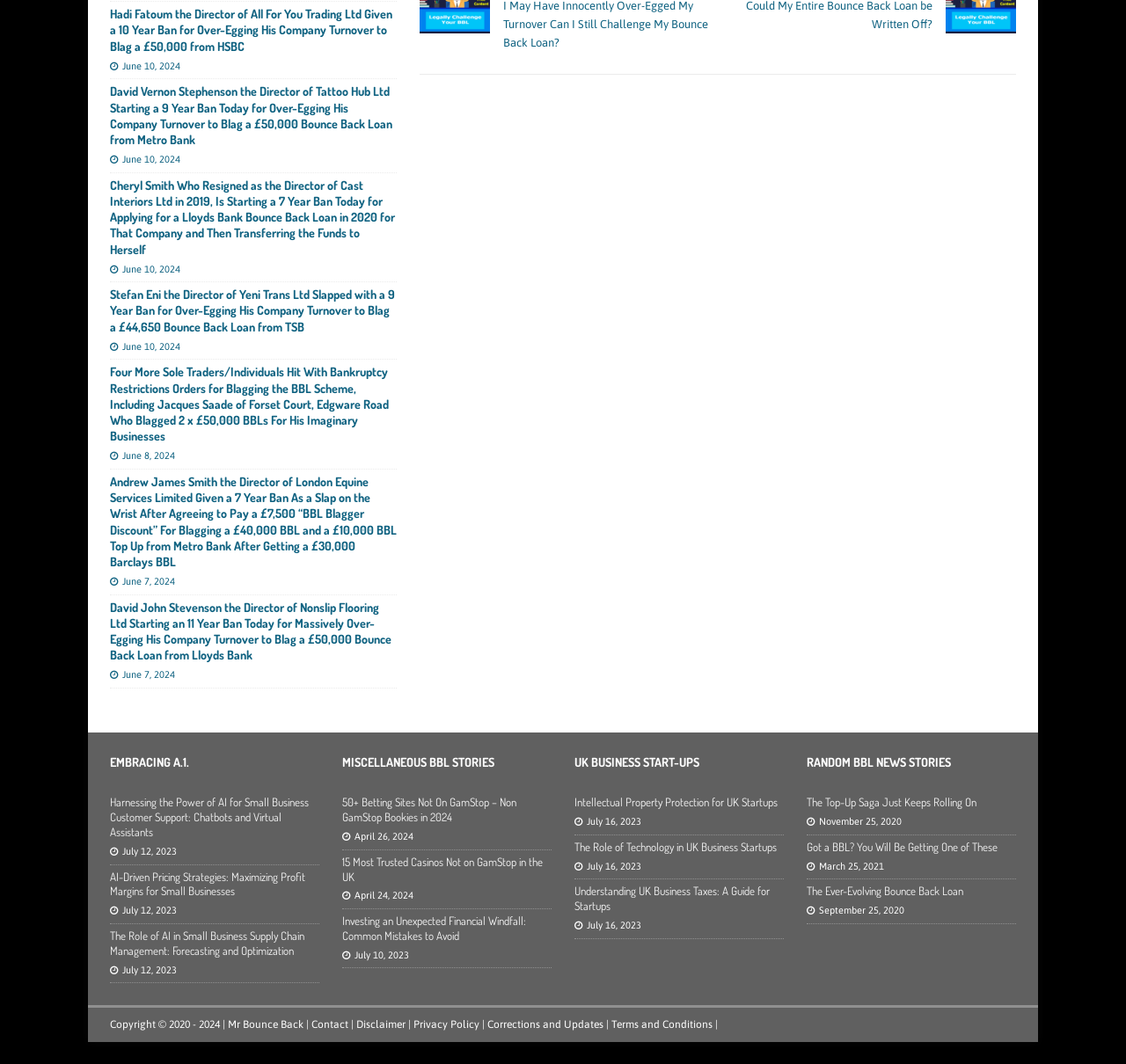Extract the bounding box coordinates for the UI element described by the text: "Embracing A.1.". The coordinates should be in the form of [left, top, right, bottom] with values between 0 and 1.

[0.098, 0.709, 0.168, 0.723]